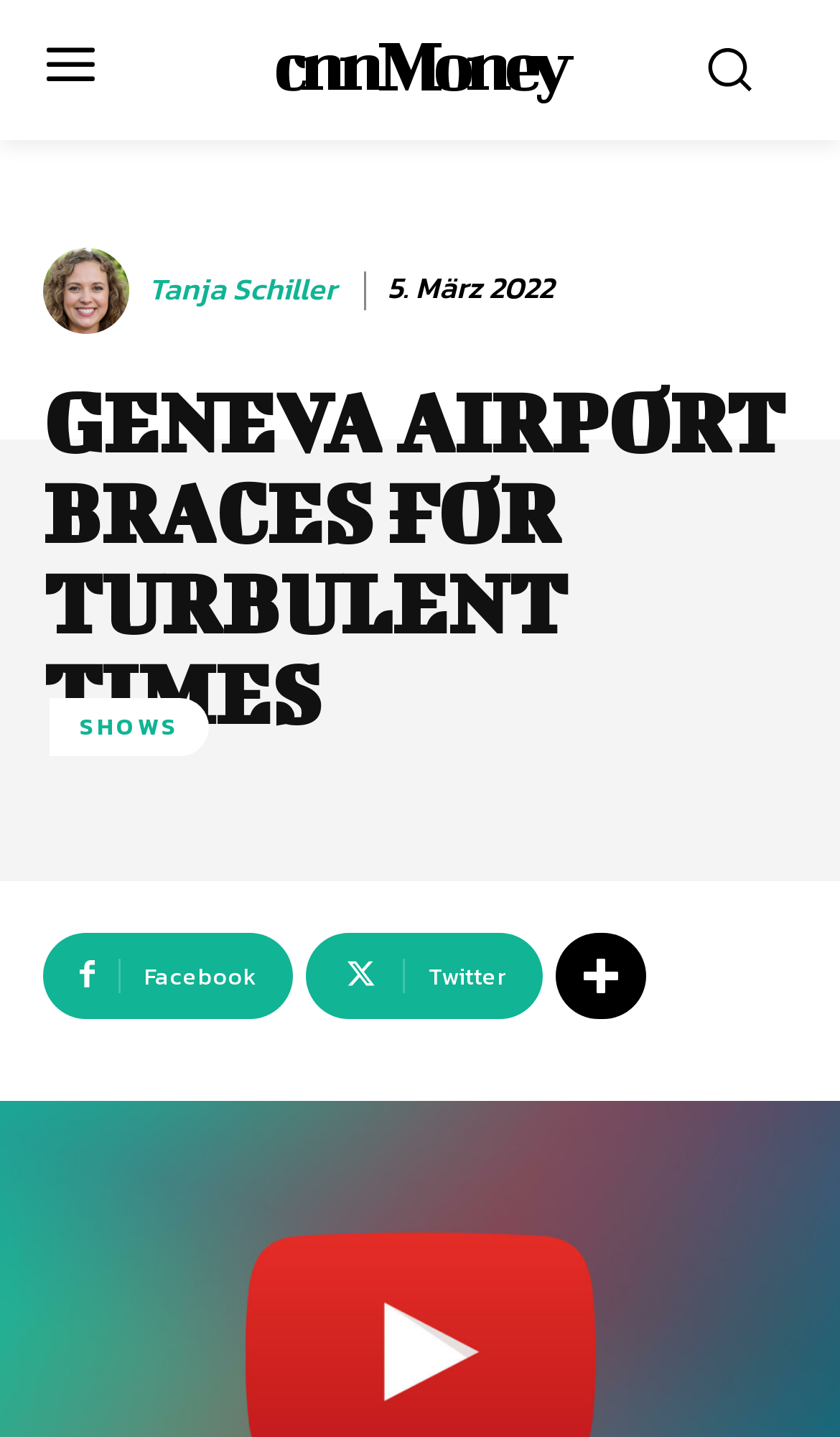Please specify the bounding box coordinates of the clickable section necessary to execute the following command: "Click the 'Home' link".

None